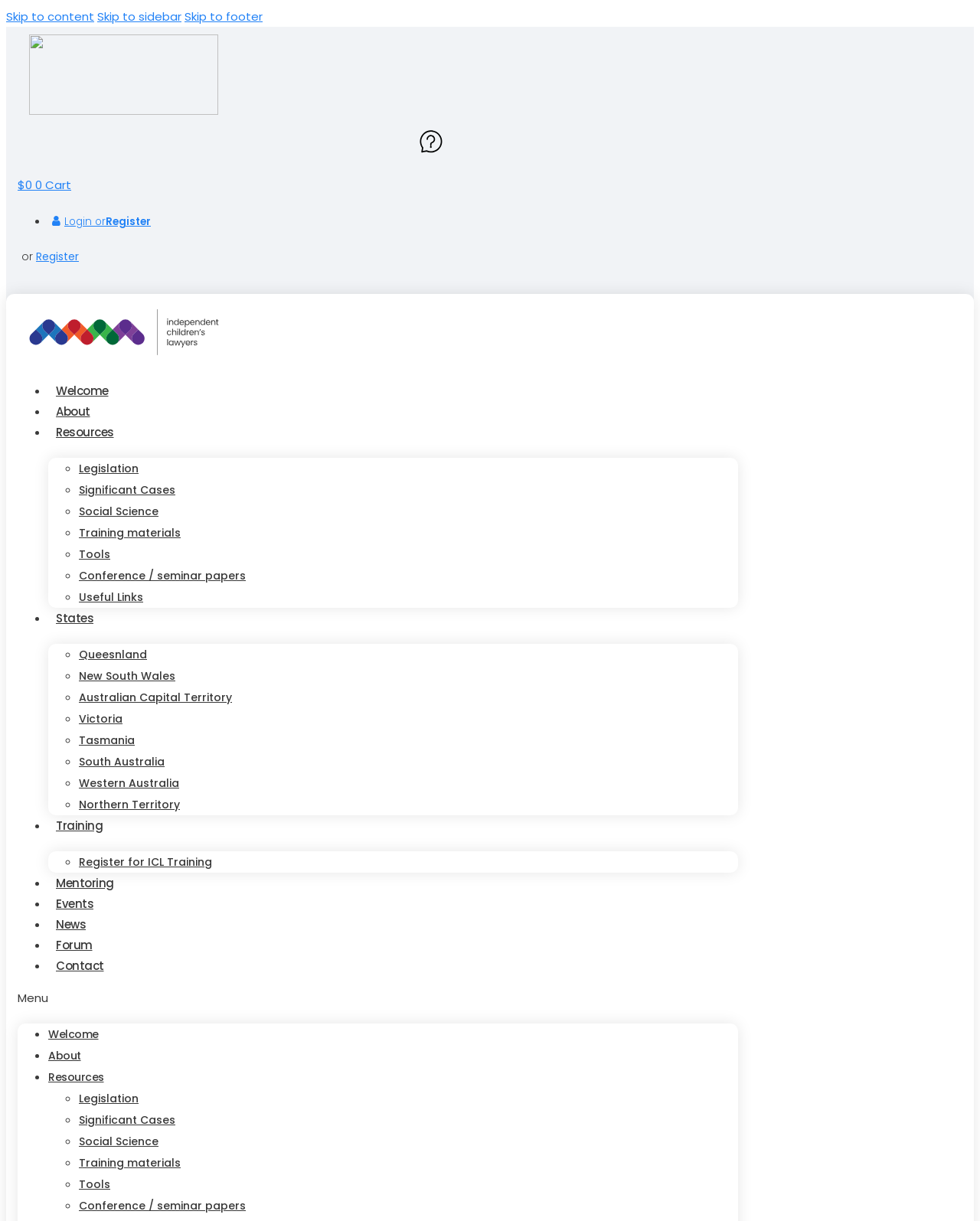What is the function of the button with the text 'Menu Toggle'?
Using the image as a reference, give an elaborate response to the question.

The button with the text 'Menu Toggle' is likely used to toggle the visibility of the navigation menu, allowing users to show or hide the menu as needed.